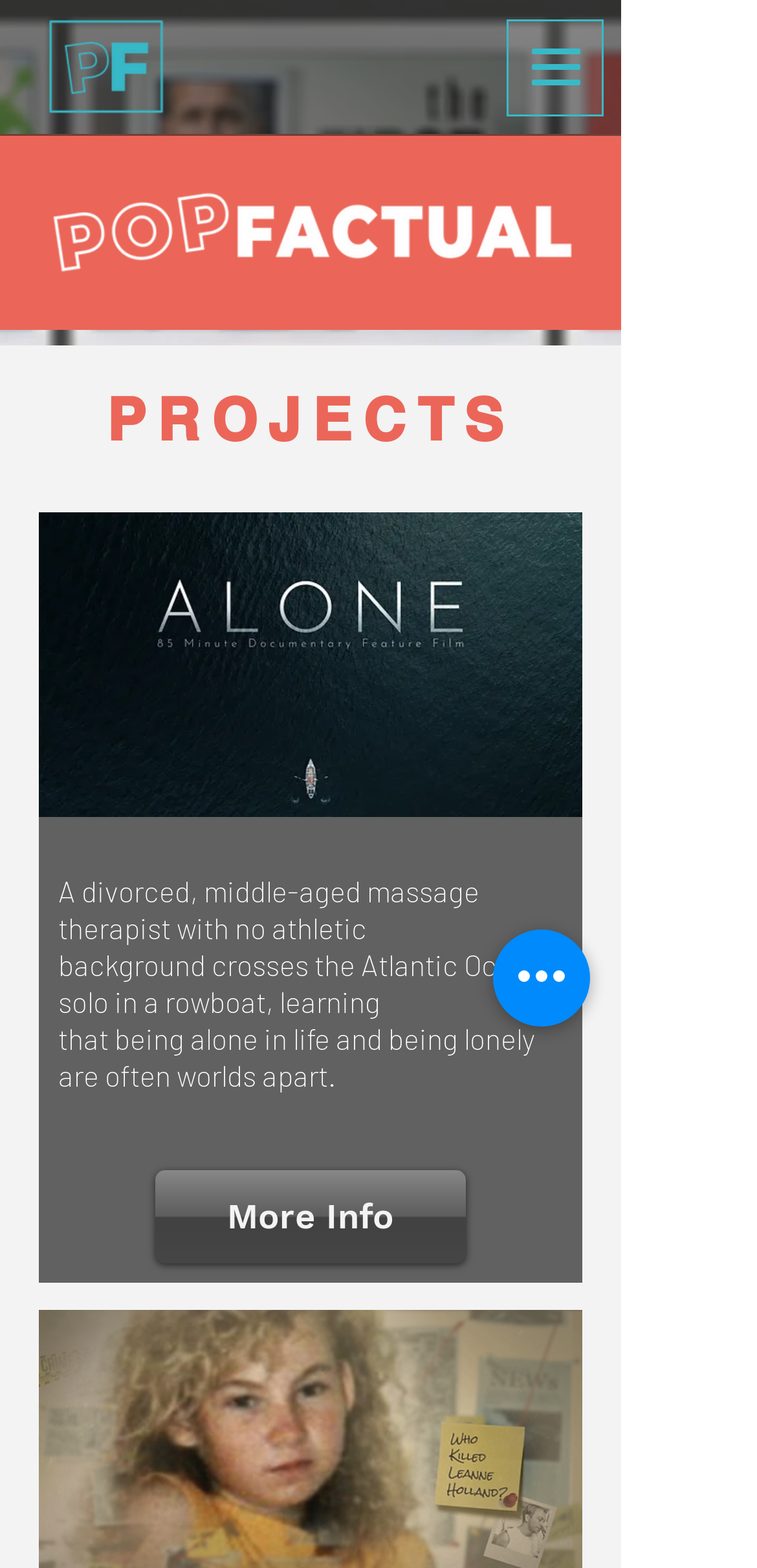Mark the bounding box of the element that matches the following description: "aria-label="Quick actions"".

[0.651, 0.593, 0.779, 0.655]